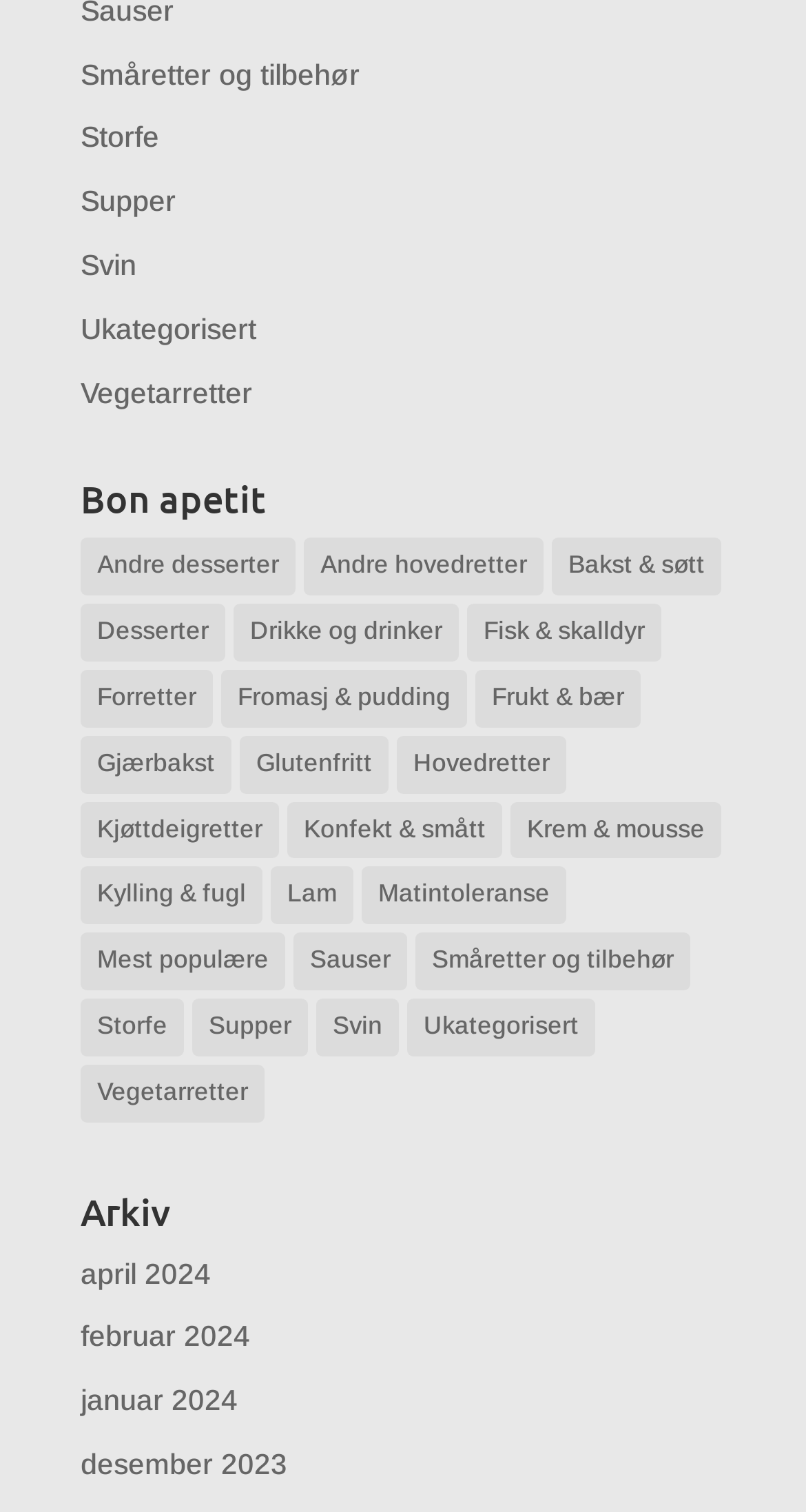Locate the bounding box coordinates of the element that needs to be clicked to carry out the instruction: "Visit Twitter page". The coordinates should be given as four float numbers ranging from 0 to 1, i.e., [left, top, right, bottom].

None